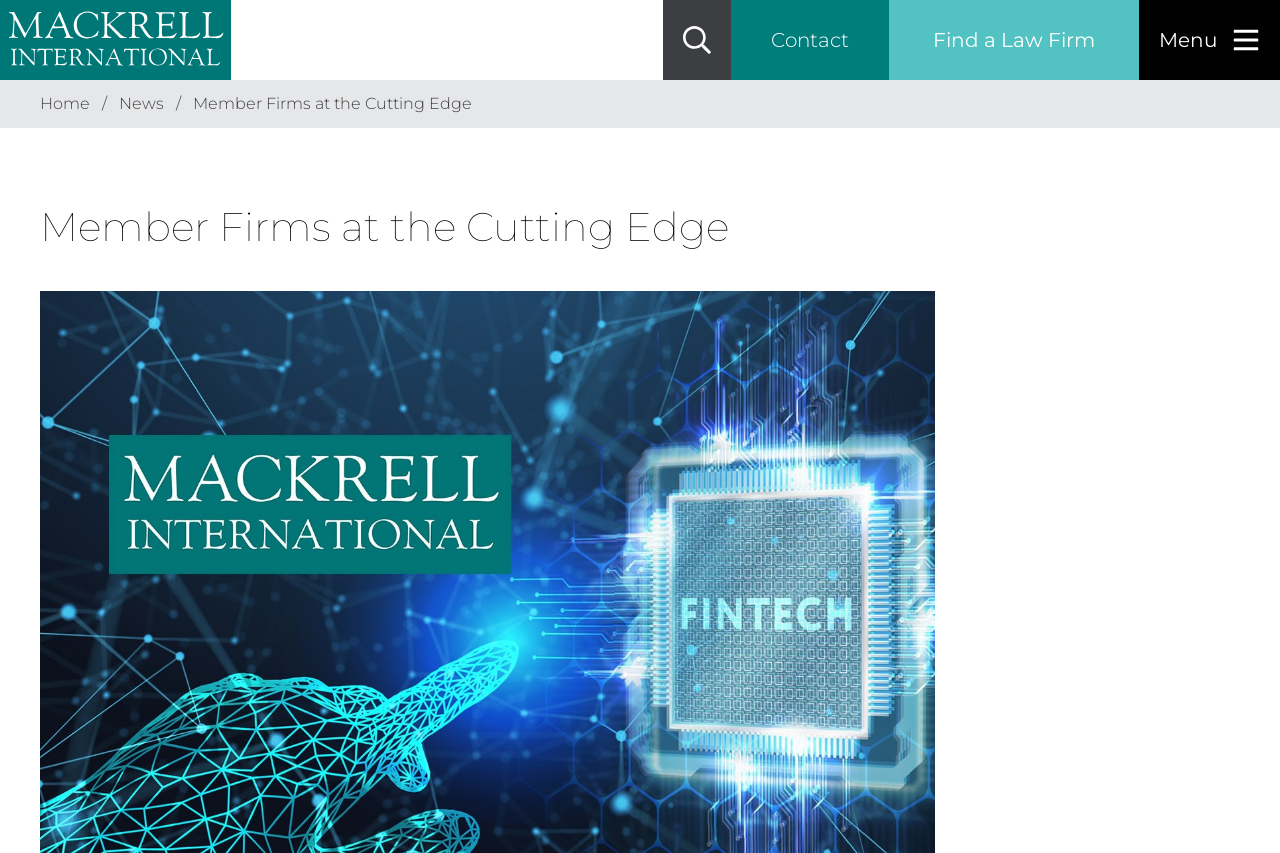Identify the first-level heading on the webpage and generate its text content.

Member Firms at the Cutting Edge